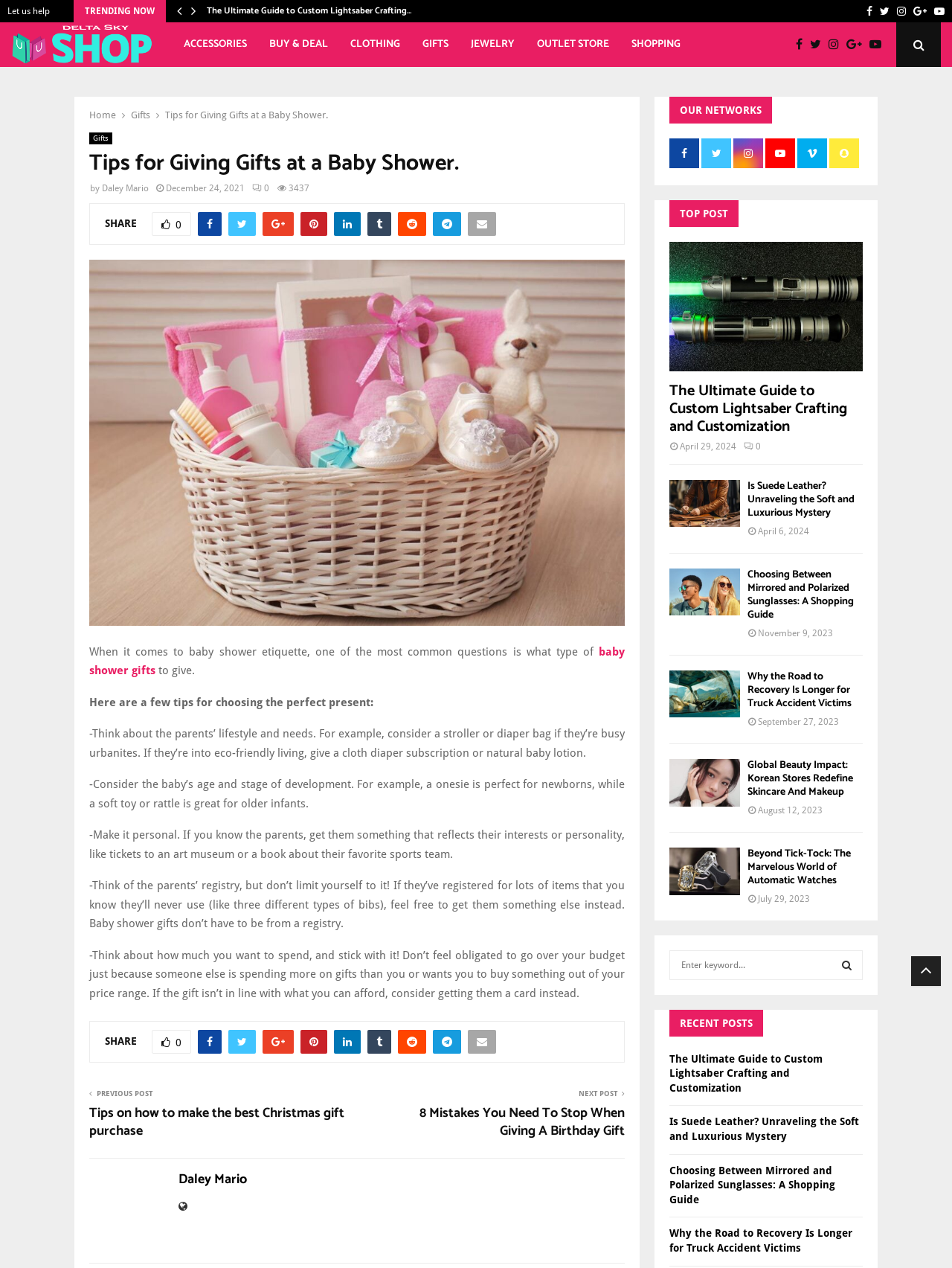Locate the bounding box coordinates of the UI element described by: "baby shower gifts". Provide the coordinates as four float numbers between 0 and 1, formatted as [left, top, right, bottom].

[0.094, 0.509, 0.656, 0.534]